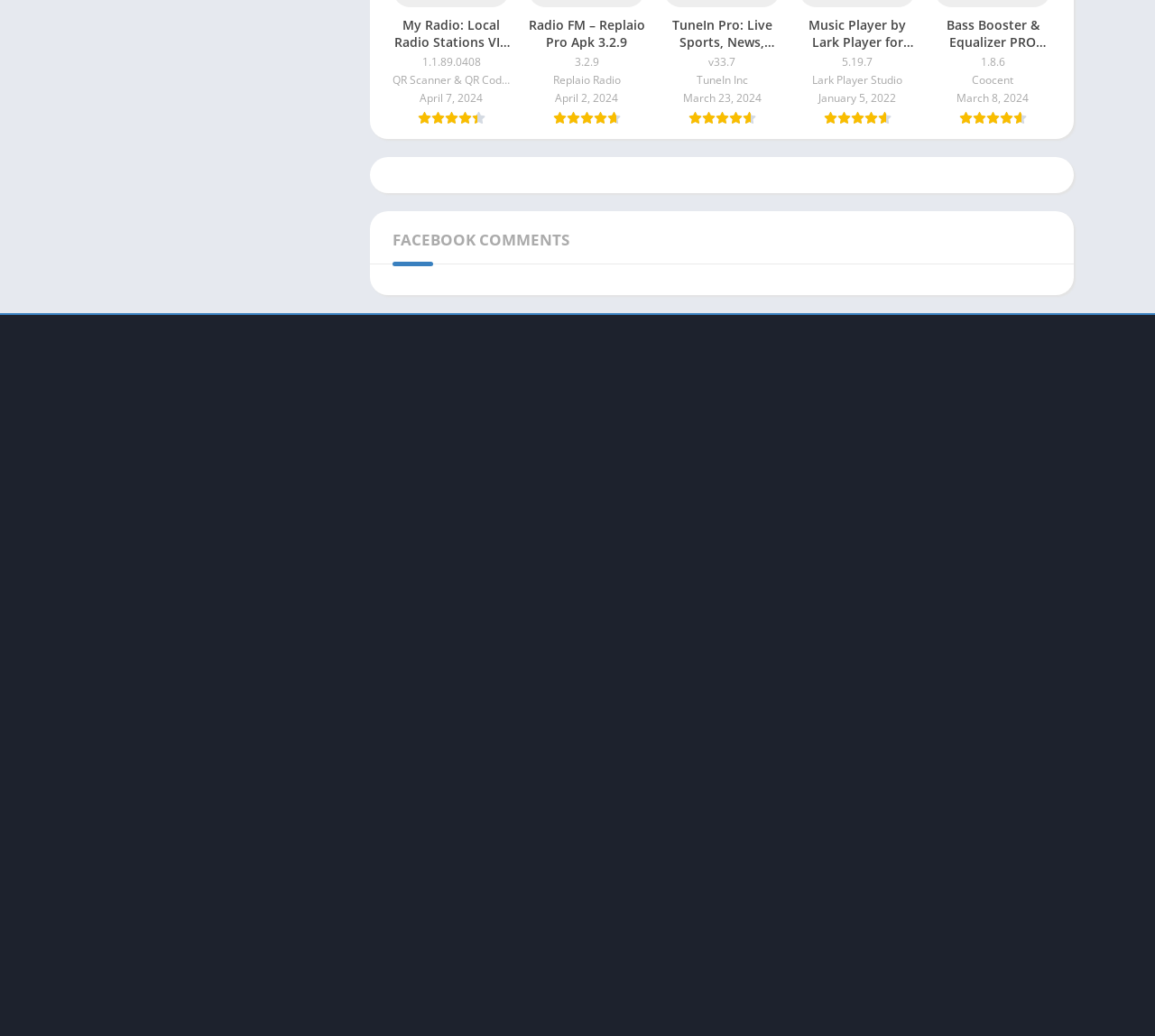Analyze the image and deliver a detailed answer to the question: How many apps are listed under 'Latest Apps'?

I counted the number of links under the 'Latest Apps' heading, and there are 8 apps listed, including 'Dracula tv', 'VPN secure fast proxy by GOVPN Pro Apk', and so on.